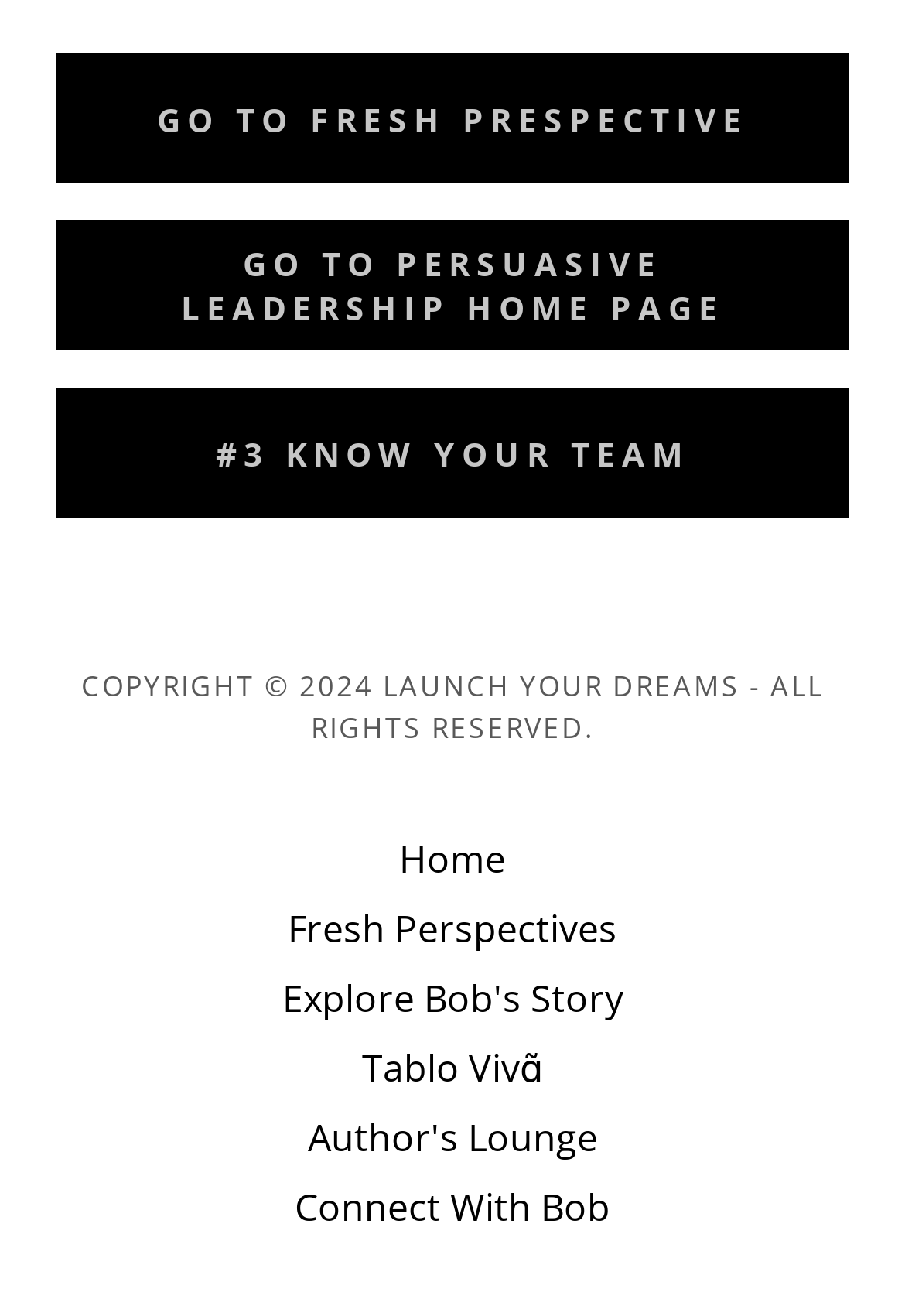Predict the bounding box of the UI element that fits this description: "read more".

None